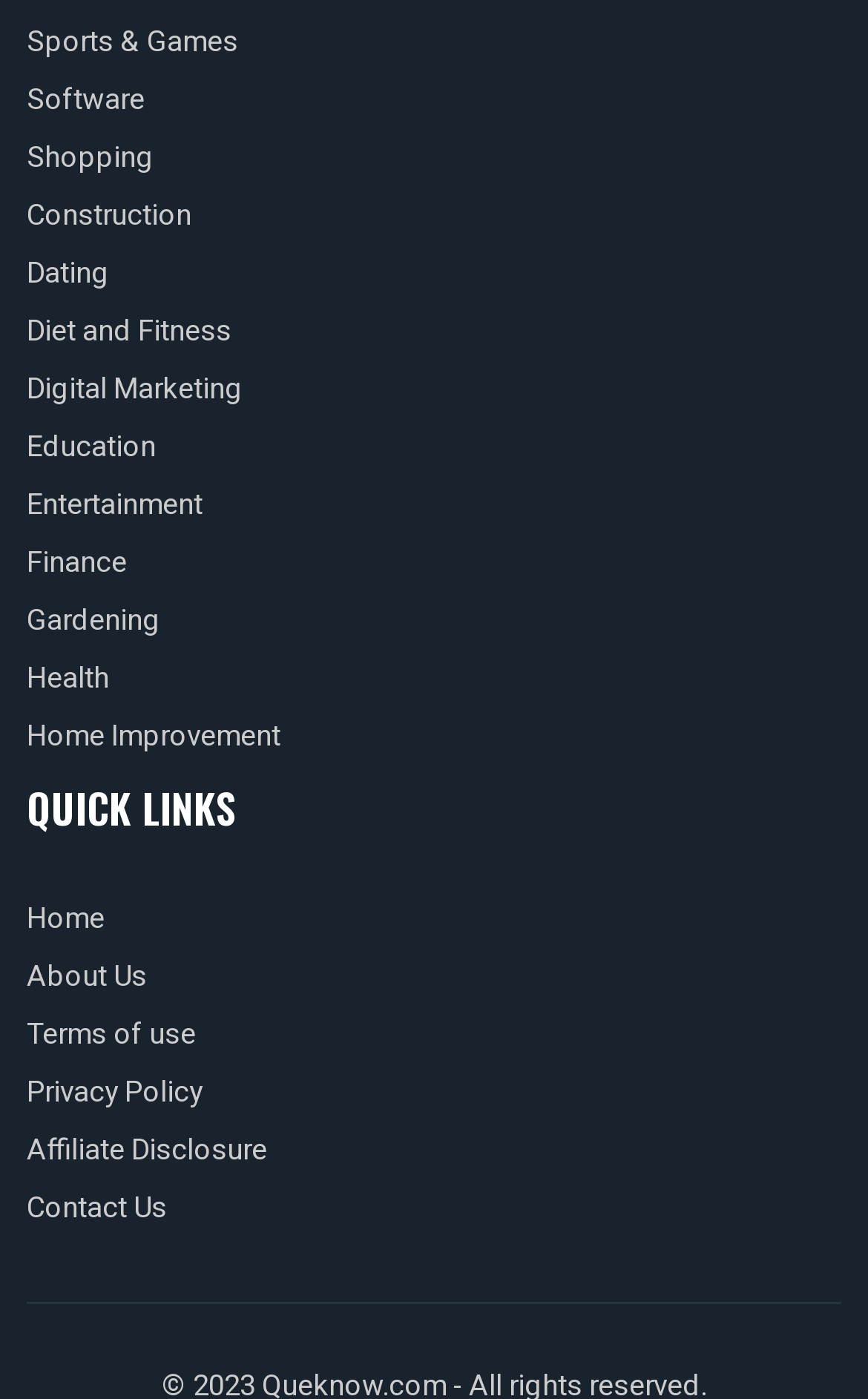Please determine the bounding box coordinates of the element's region to click in order to carry out the following instruction: "Access Home Improvement". The coordinates should be four float numbers between 0 and 1, i.e., [left, top, right, bottom].

[0.031, 0.511, 0.323, 0.542]